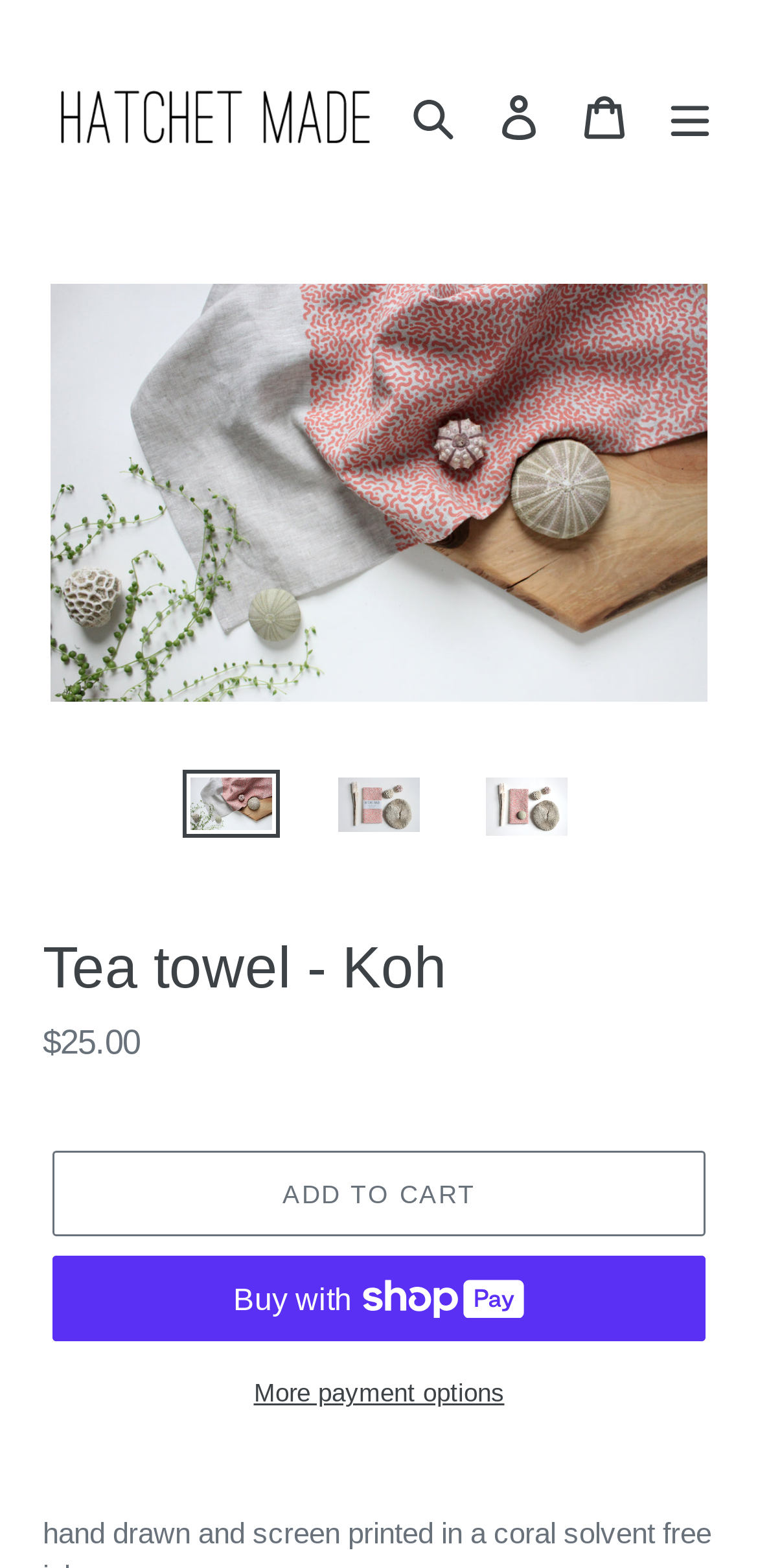Determine the bounding box coordinates of the clickable element to achieve the following action: 'View the 'Tea towel - Koh' image'. Provide the coordinates as four float values between 0 and 1, formatted as [left, top, right, bottom].

[0.067, 0.182, 0.933, 0.448]